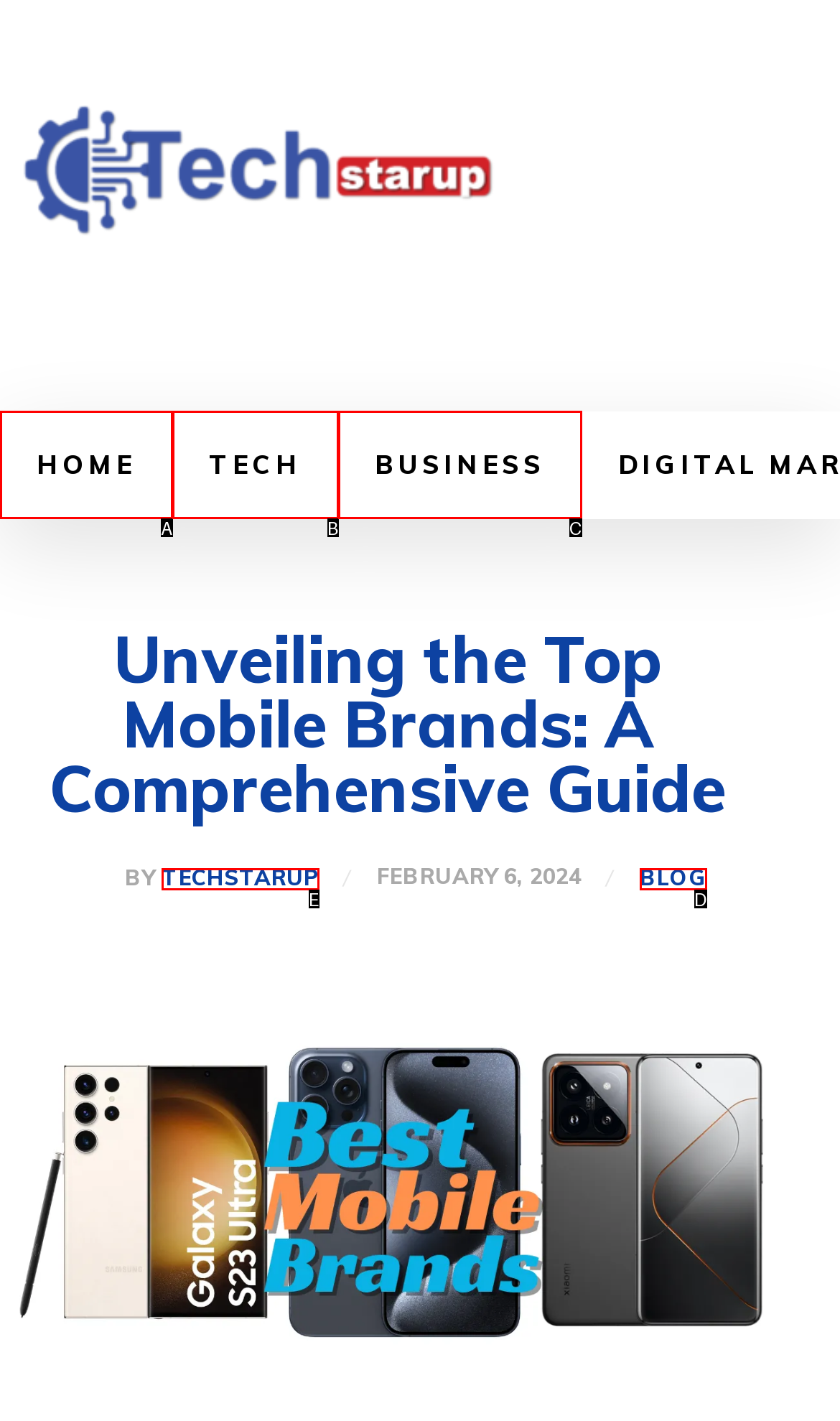Identify the matching UI element based on the description: techstarup
Reply with the letter from the available choices.

E